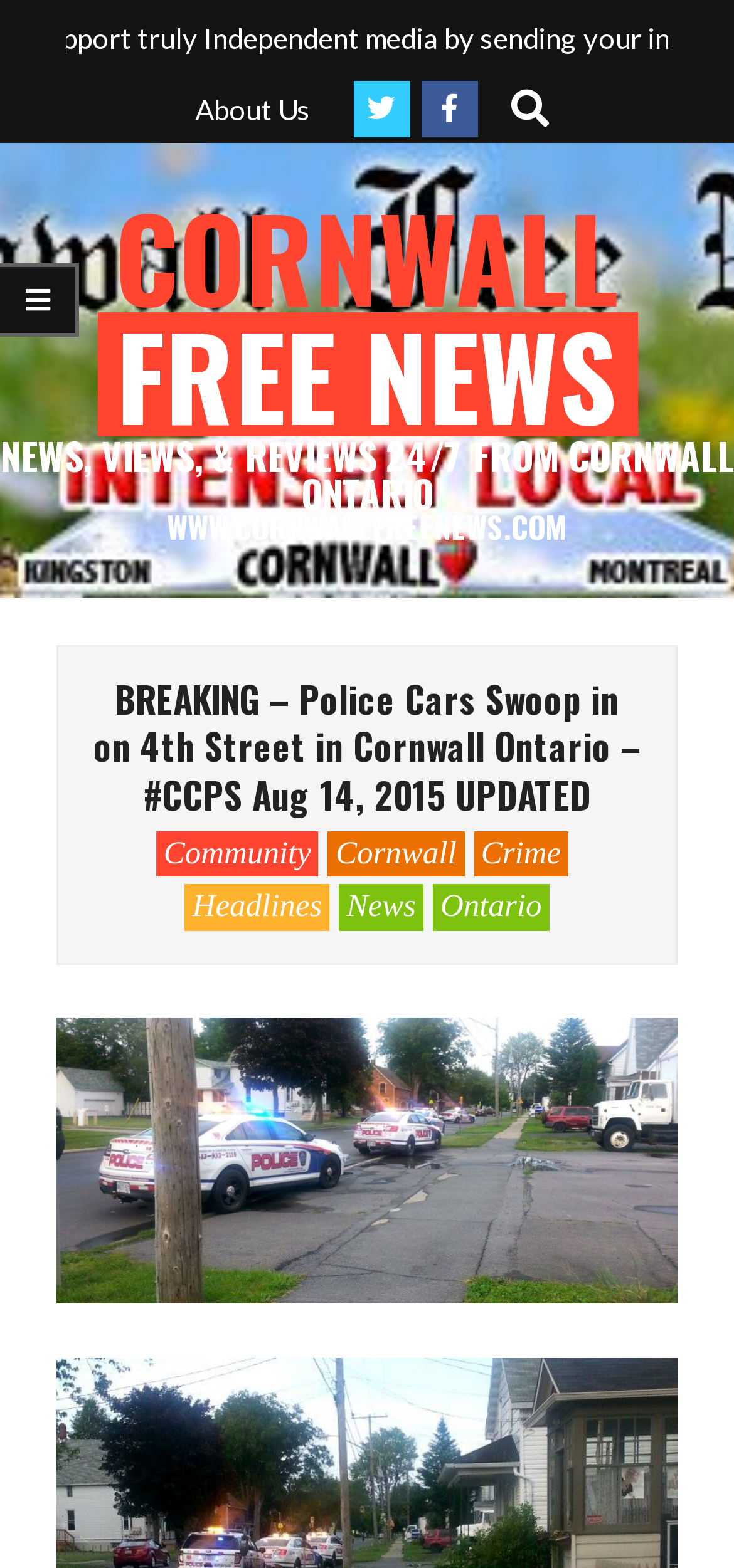Show the bounding box coordinates of the element that should be clicked to complete the task: "Visit the Community page".

[0.213, 0.53, 0.434, 0.559]